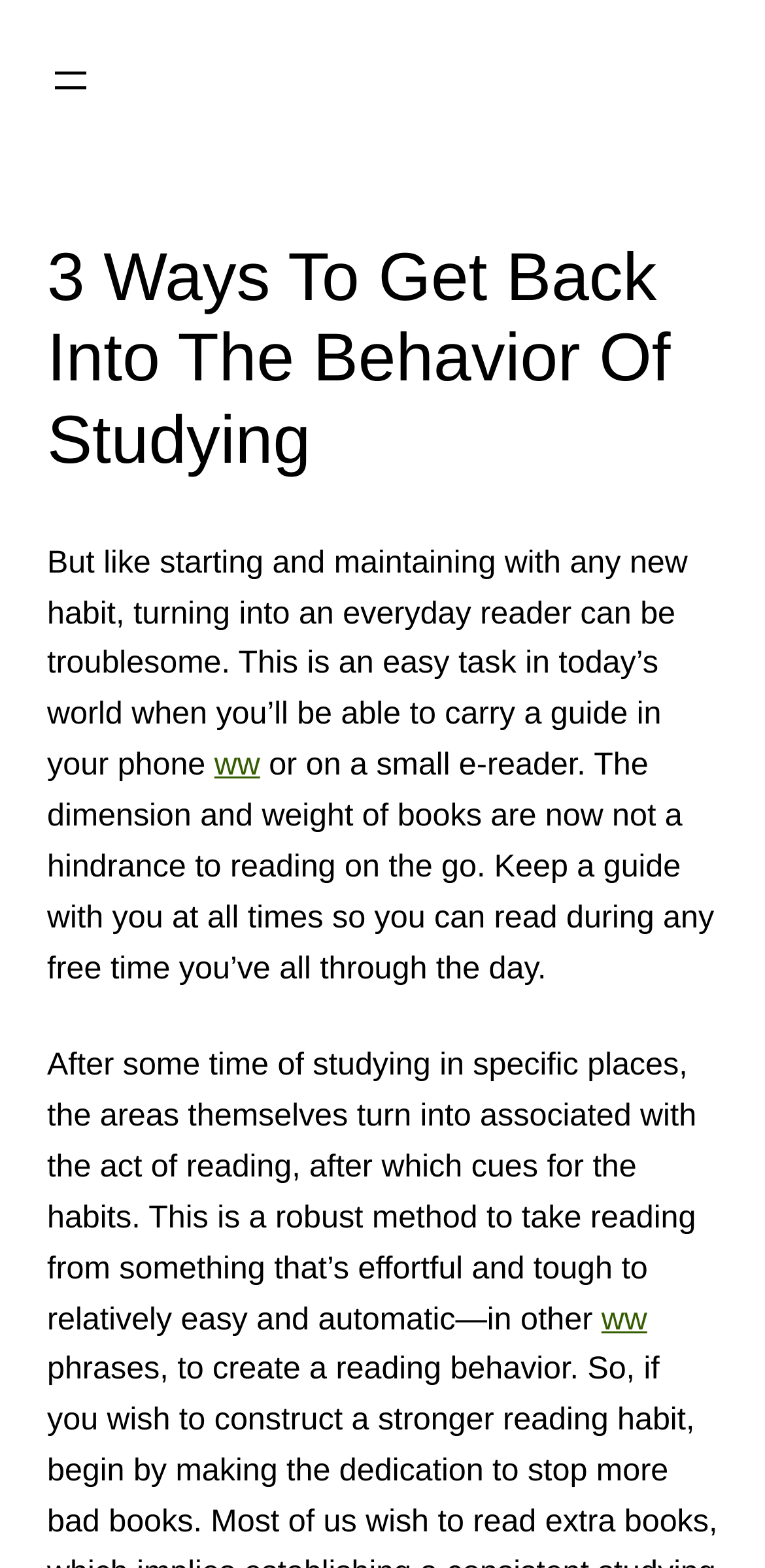Bounding box coordinates are to be given in the format (top-left x, top-left y, bottom-right x, bottom-right y). All values must be floating point numbers between 0 and 1. Provide the bounding box coordinate for the UI element described as: aria-label="Open menu"

[0.062, 0.036, 0.123, 0.066]